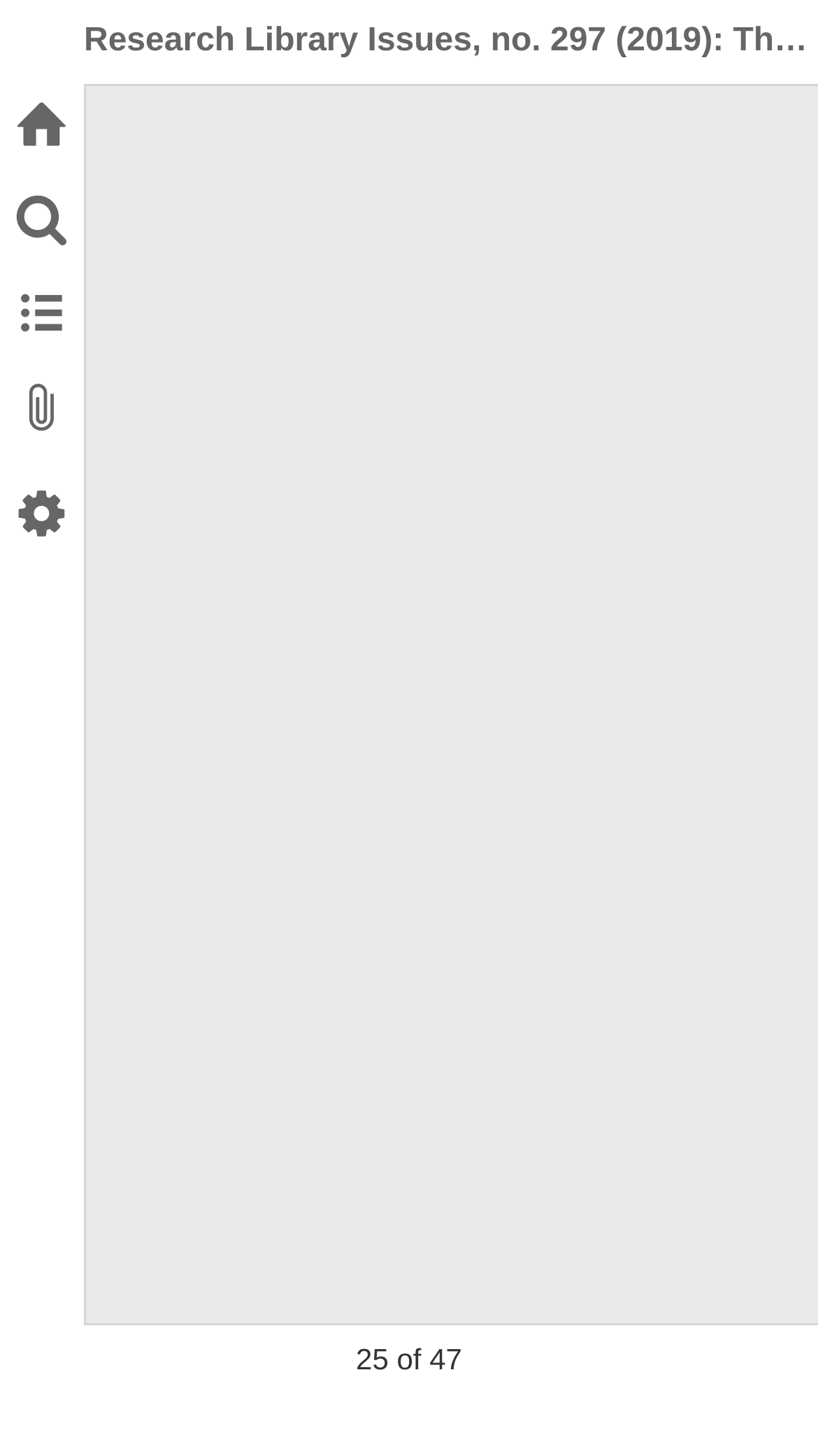Please find the bounding box coordinates of the clickable region needed to complete the following instruction: "View document home". The bounding box coordinates must consist of four float numbers between 0 and 1, i.e., [left, top, right, bottom].

[0.004, 0.058, 0.096, 0.122]